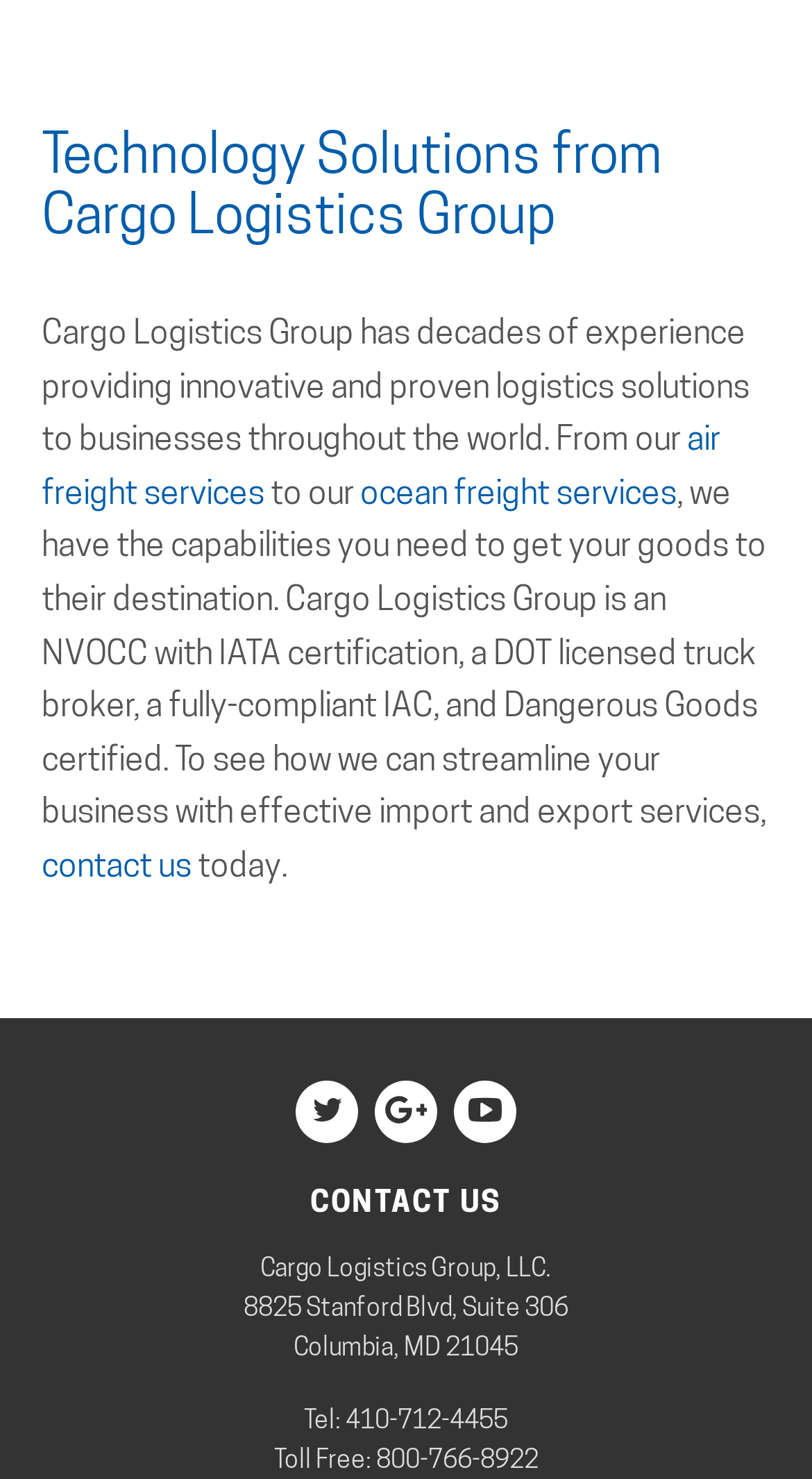What type of services does Cargo Logistics Group provide?
Based on the image, provide a one-word or brief-phrase response.

air freight and ocean freight